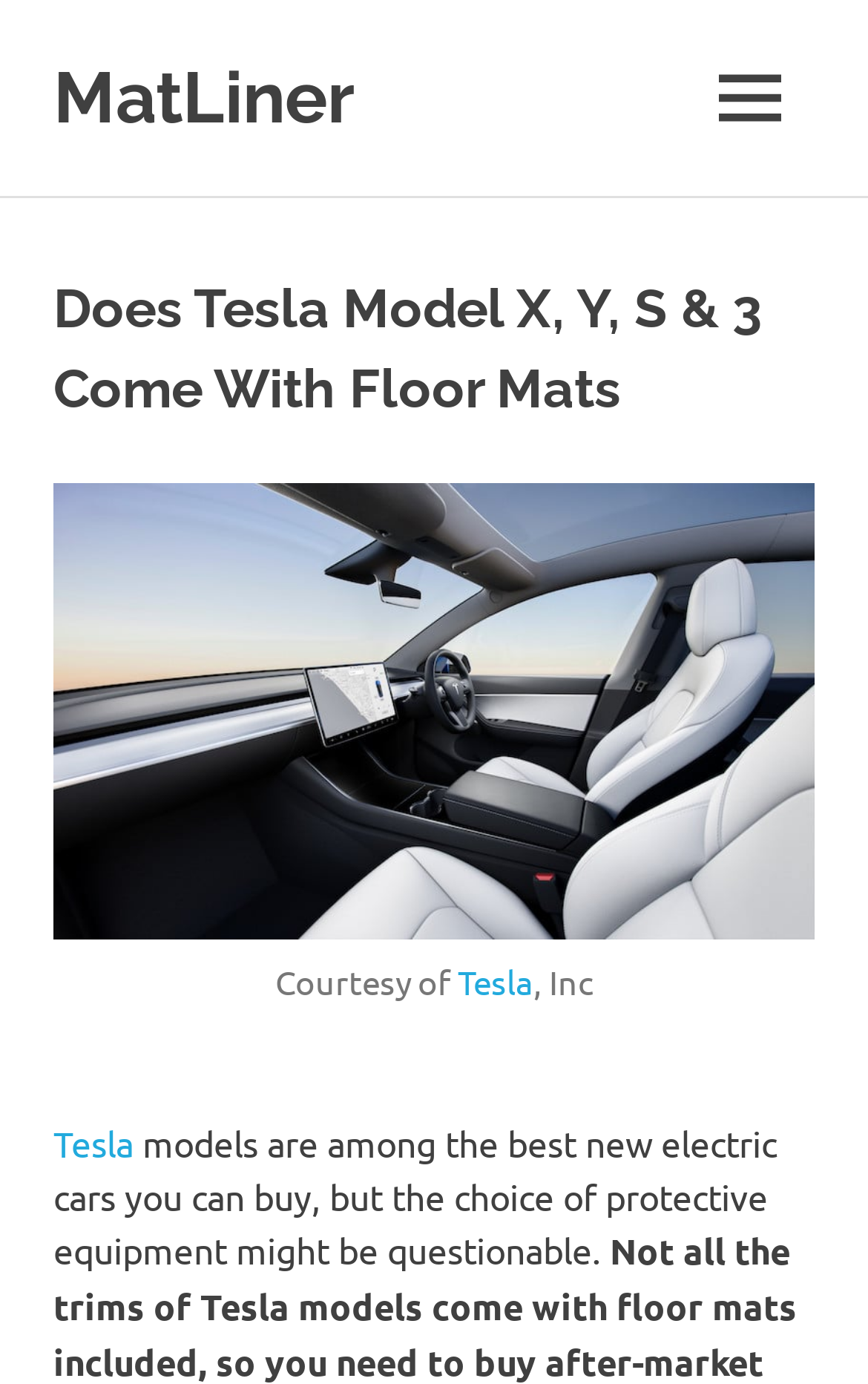Summarize the webpage with a detailed and informative caption.

The webpage is about floor mats for Tesla models, specifically discussing whether they come with floor mats included. At the top left of the page, there is a link to "MatLiner" and a static text "Floor mats & liners for Cars" positioned below it. On the top right, there is a button labeled "MENU" that controls the primary menu.

Below the top section, there is a header with a heading that reads "Does Tesla Model X, Y, S & 3 Come With Floor Mats". Underneath the heading, there is a large figure that takes up most of the page's width, containing an image related to the topic. The image is captioned with text "Courtesy of Tesla, Inc".

Below the image, there is a link to "Tesla" and a paragraph of text that discusses the quality of Tesla models and the importance of protective equipment. The text is positioned near the bottom of the page, with the link to "Tesla" situated above it. Overall, the page appears to be an informative article about floor mats for Tesla models.